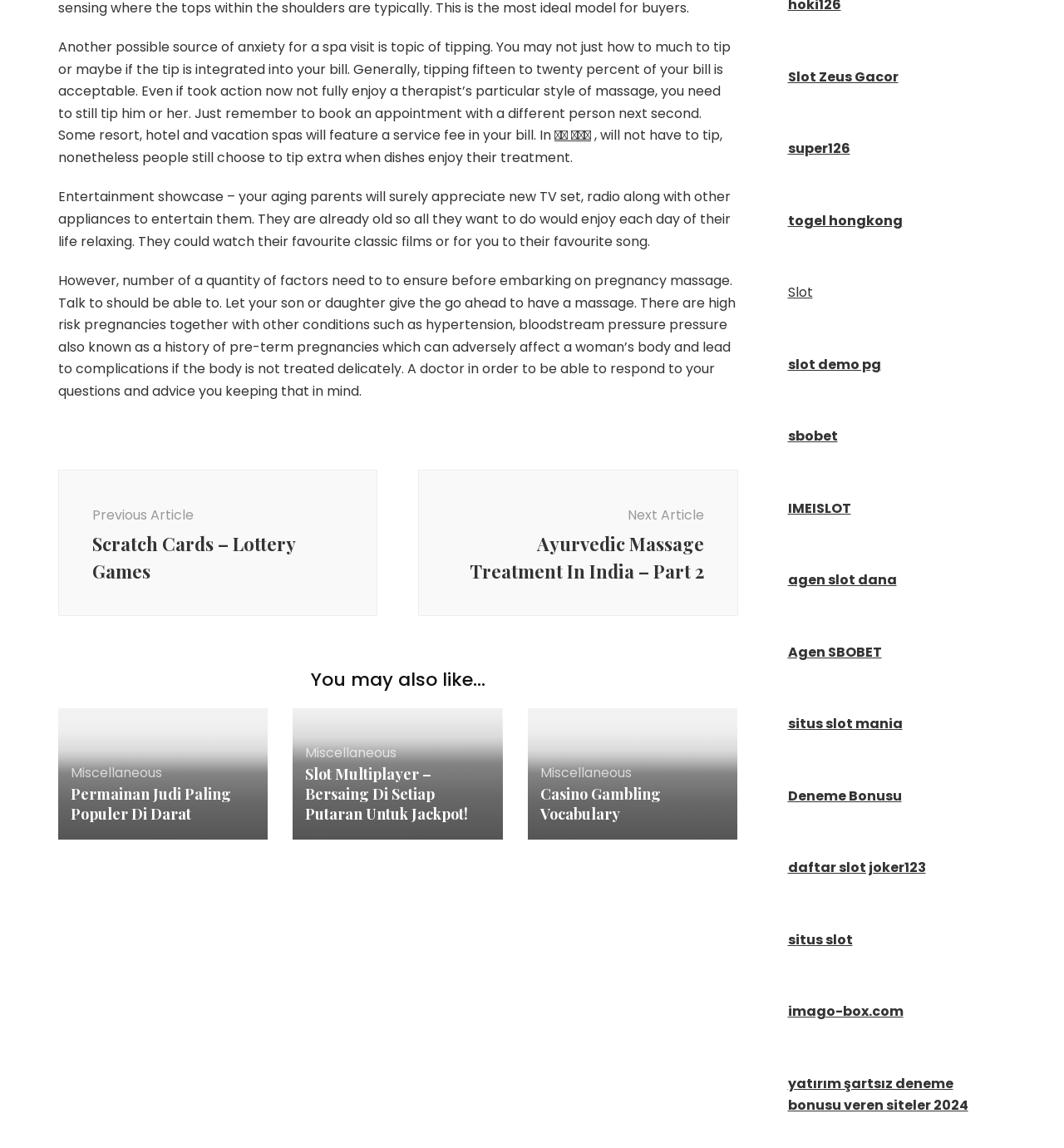Please respond to the question using a single word or phrase:
What is the topic of the first article?

Tipping at a spa